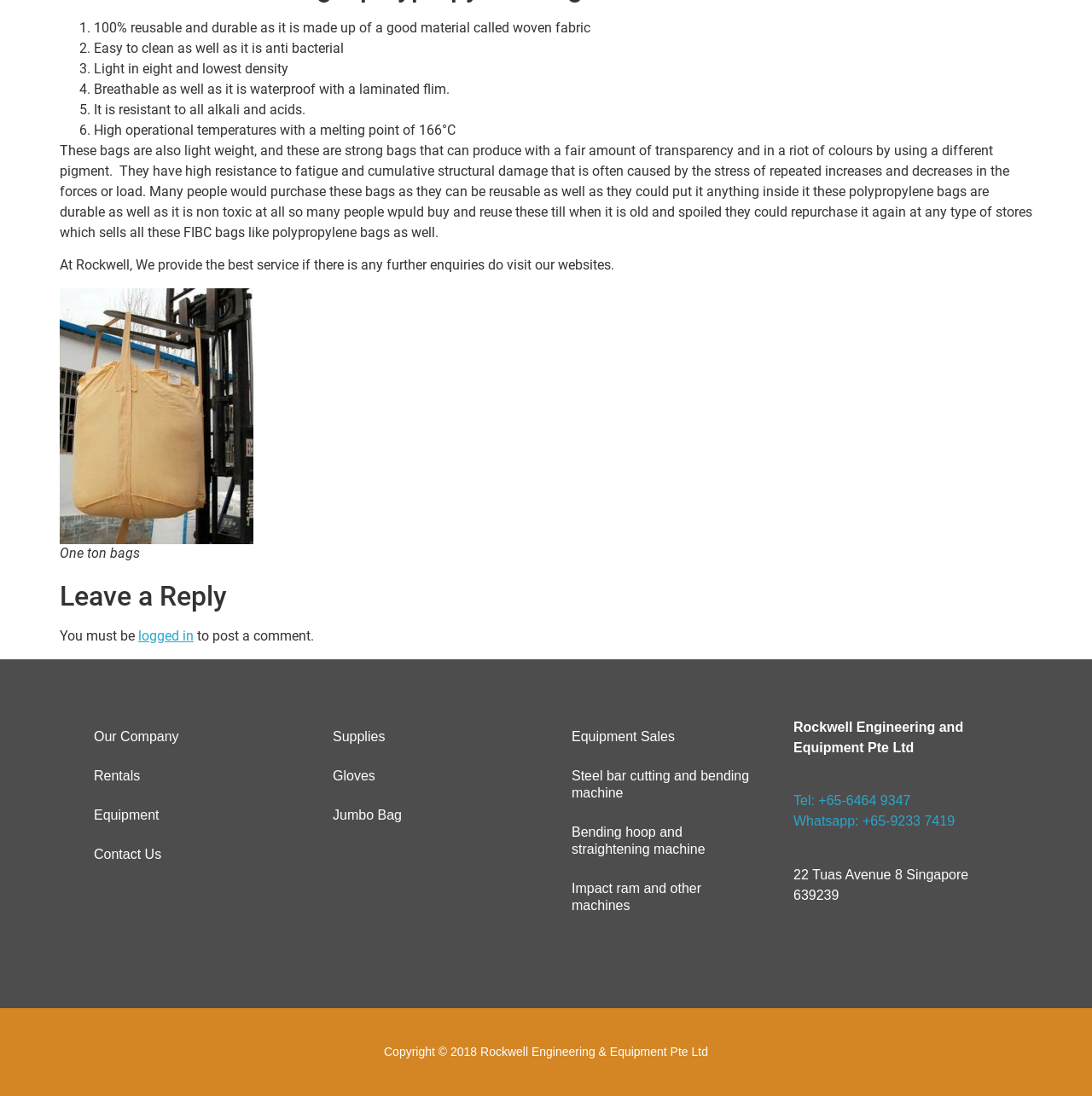Provide the bounding box coordinates of the HTML element this sentence describes: "Jumbo Bag". The bounding box coordinates consist of four float numbers between 0 and 1, i.e., [left, top, right, bottom].

[0.289, 0.726, 0.492, 0.762]